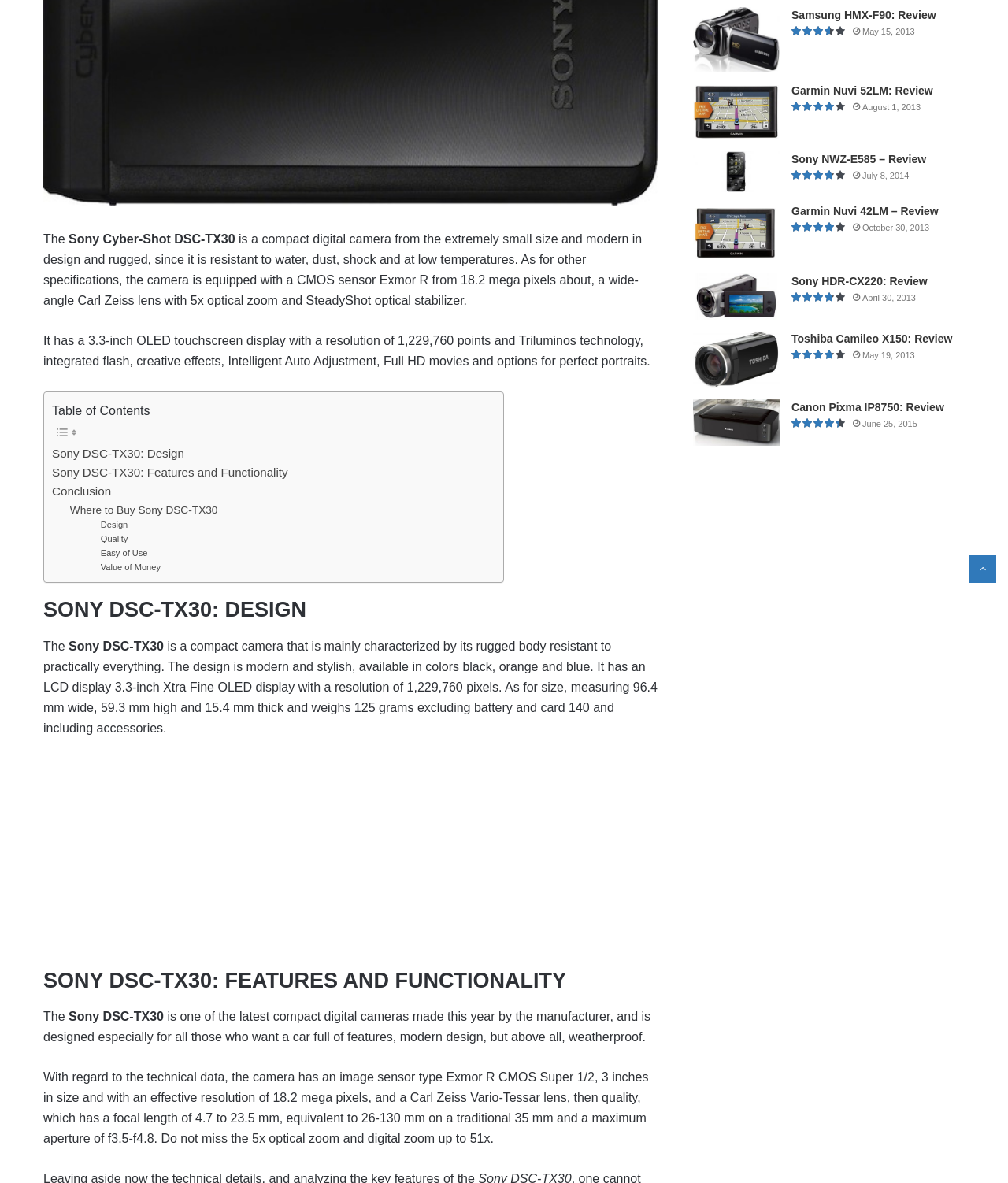Provide the bounding box coordinates for the UI element that is described by this text: "Conclusion". The coordinates should be in the form of four float numbers between 0 and 1: [left, top, right, bottom].

[0.052, 0.408, 0.11, 0.424]